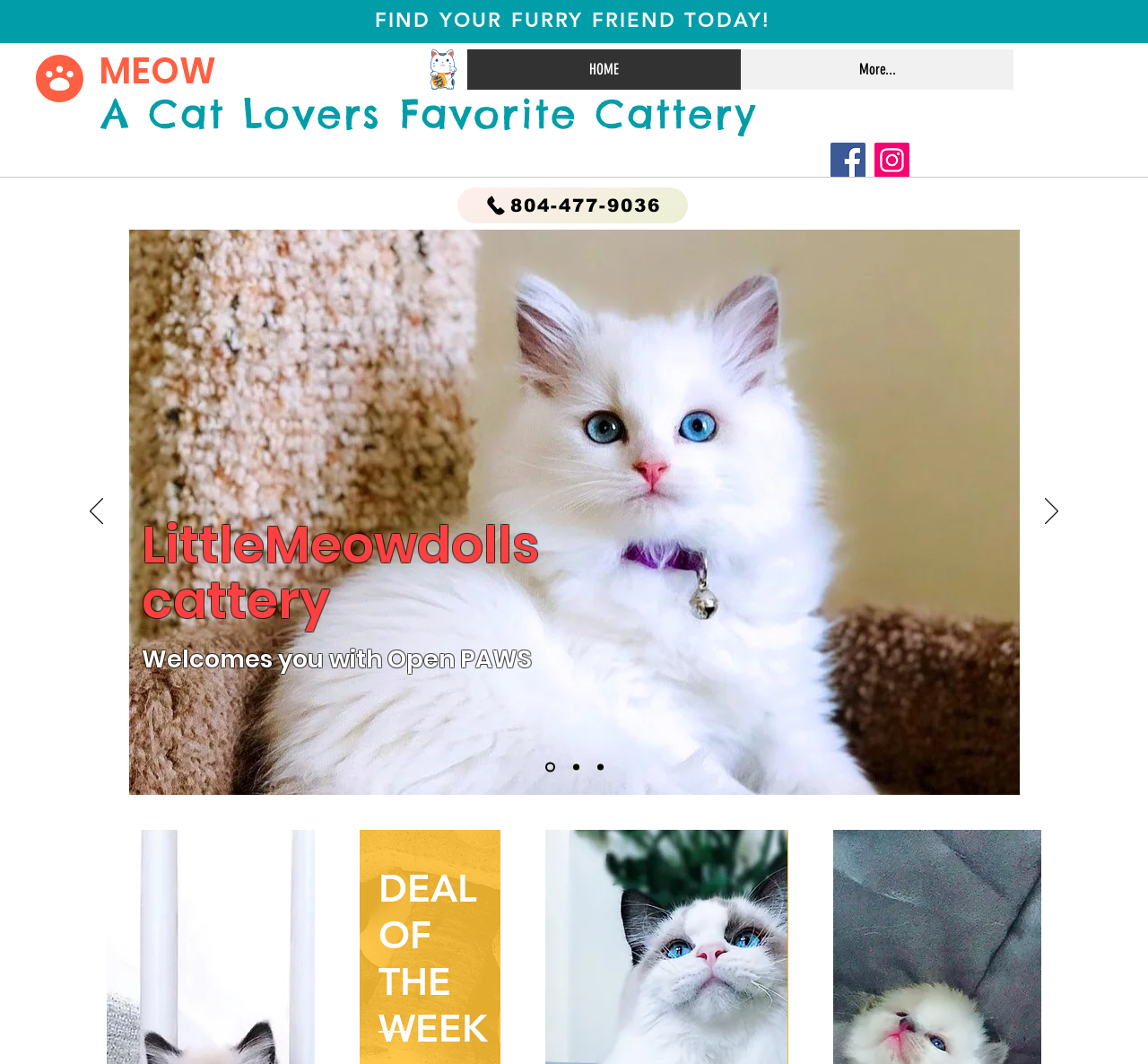Please locate the bounding box coordinates of the element that needs to be clicked to achieve the following instruction: "Click on MEOW link". The coordinates should be four float numbers between 0 and 1, i.e., [left, top, right, bottom].

[0.086, 0.043, 0.195, 0.121]